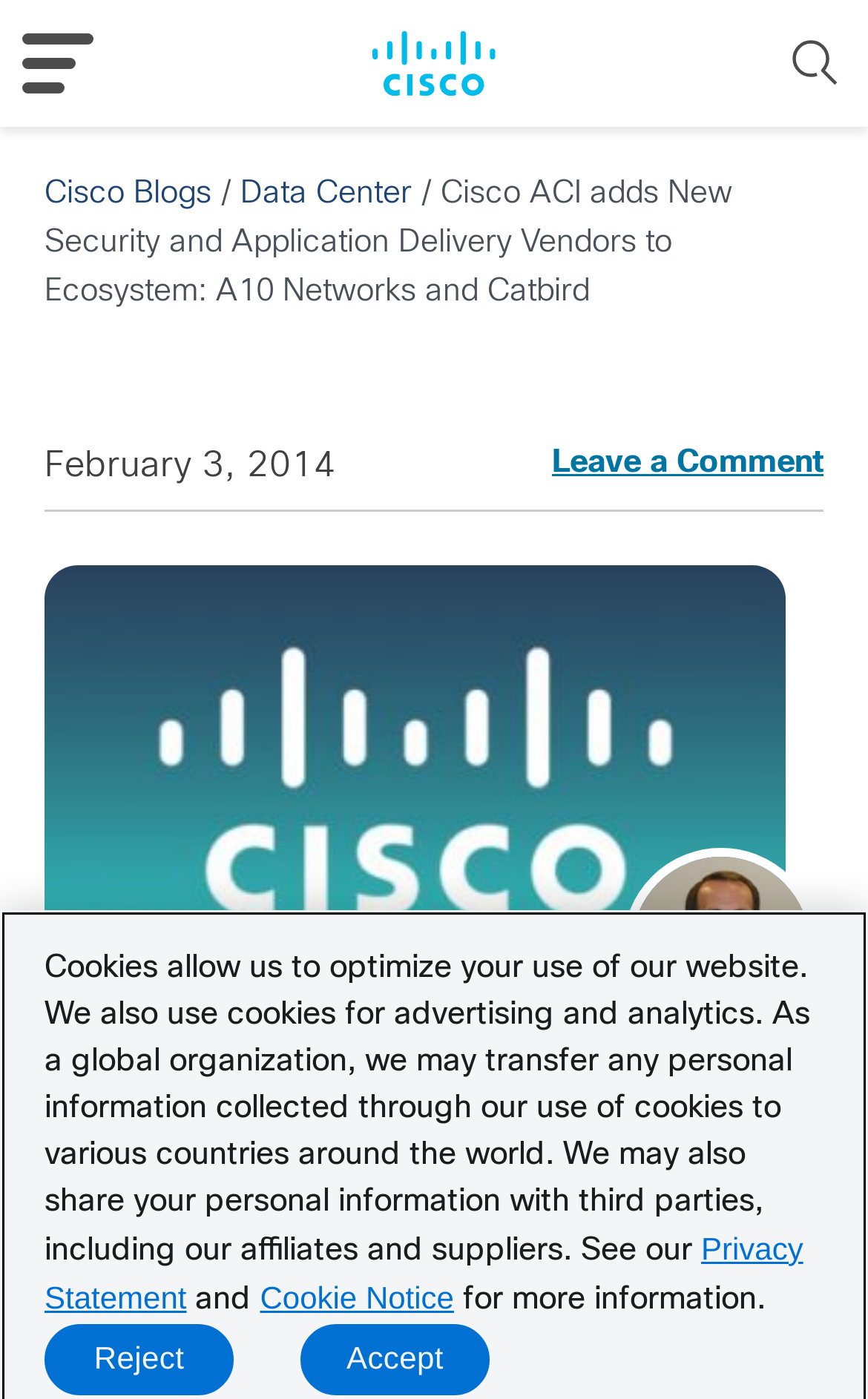Is there a search function on the webpage?
Use the information from the screenshot to give a comprehensive response to the question.

There is a search function on the webpage, which can be found in the top-right corner, where it says 'Search' with a magnifying glass icon next to it.